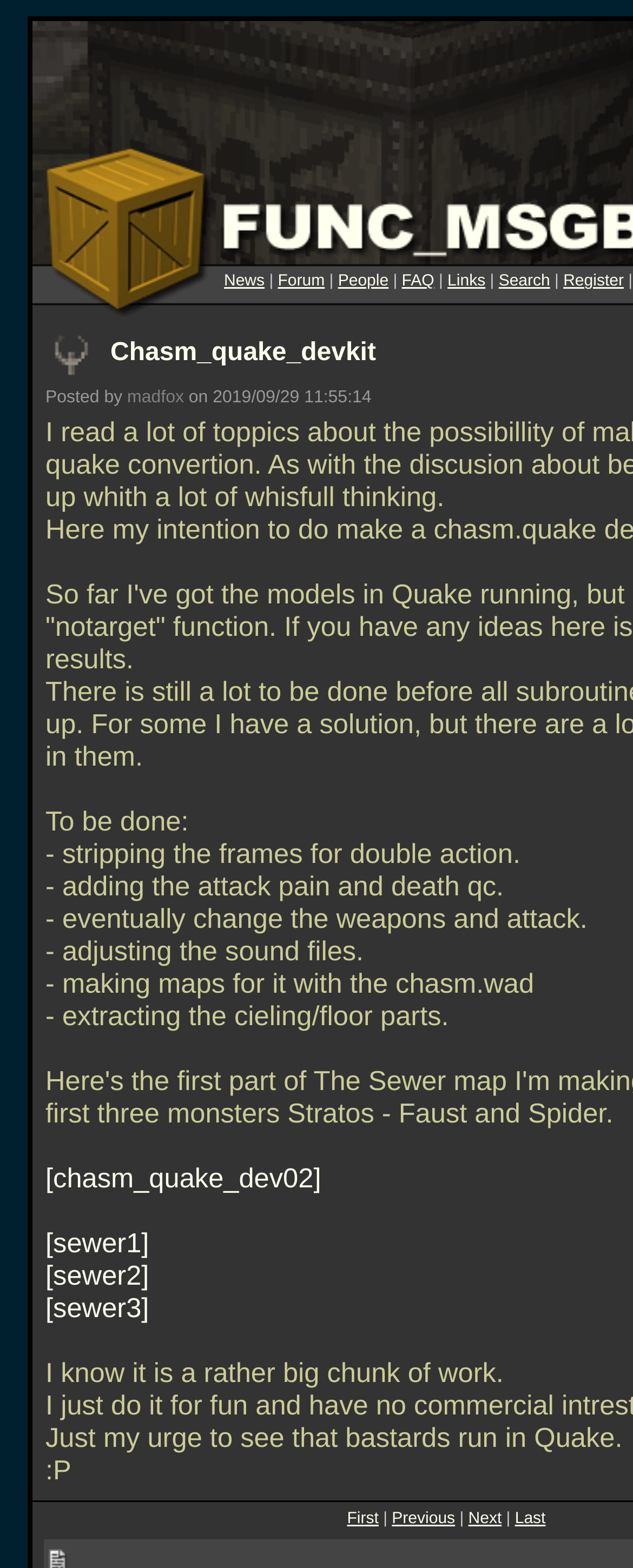Generate a thorough explanation of the webpage's elements.

This webpage is a forum or message board dedicated to the Chasm Quake Devkit. At the top, there is a logo image, followed by a navigation menu consisting of links to "News", "Forum", "People", "FAQ", "Links", "Search", and "Register". 

Below the navigation menu, there is a table with two cells, each containing an image. The left cell also contains a link to "Chasm_quake_devkit". 

The main content of the page is a list of to-do tasks, including stripping frames for double action, adding attack pain and death QC, changing weapons and attack, adjusting sound files, making maps, and extracting ceiling/floor parts. Each task is described in a separate line of text. 

There are also several links to other pages, including "[chasm_quake_dev02]", "[sewer1]", "[sewer2]", and "[sewer3]". 

At the bottom of the page, there is a pagination section with links to "First", "Previous", "Next", and "Last" pages.